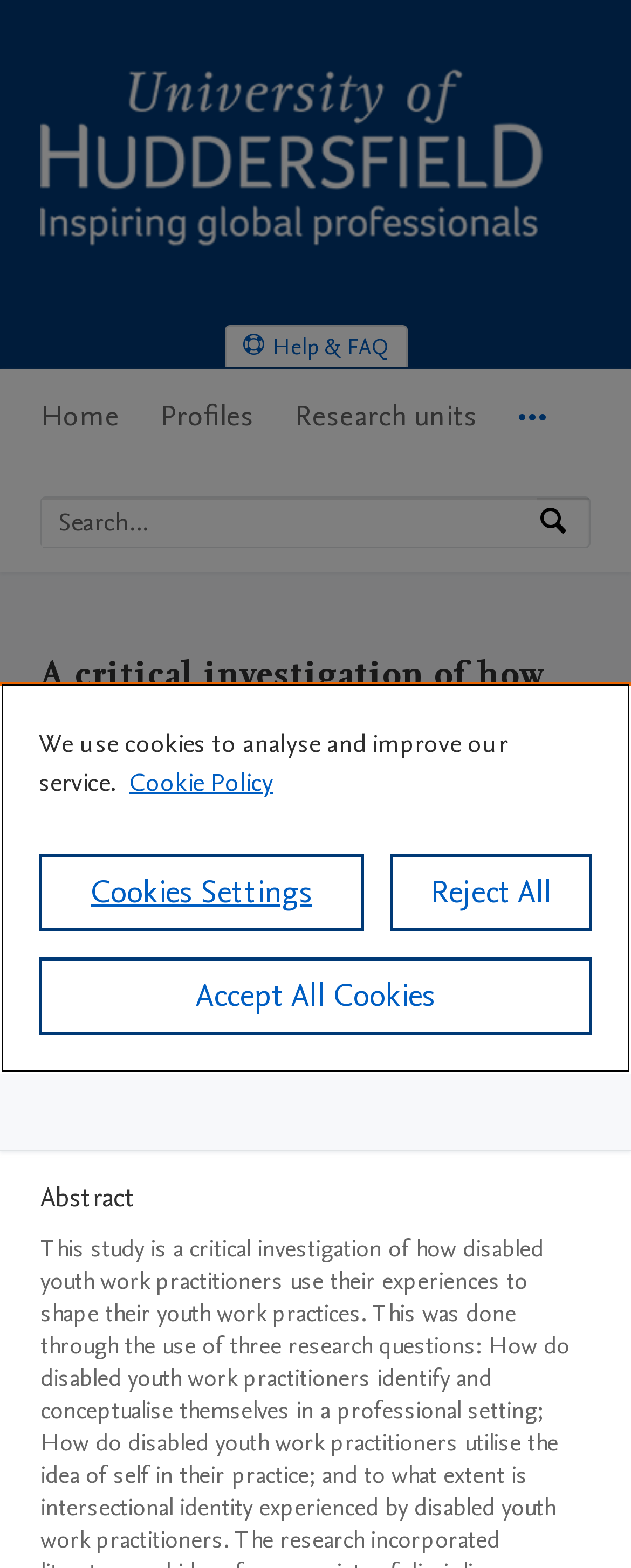Identify the bounding box coordinates for the element you need to click to achieve the following task: "Search by expertise, name or affiliation". Provide the bounding box coordinates as four float numbers between 0 and 1, in the form [left, top, right, bottom].

[0.067, 0.318, 0.851, 0.349]